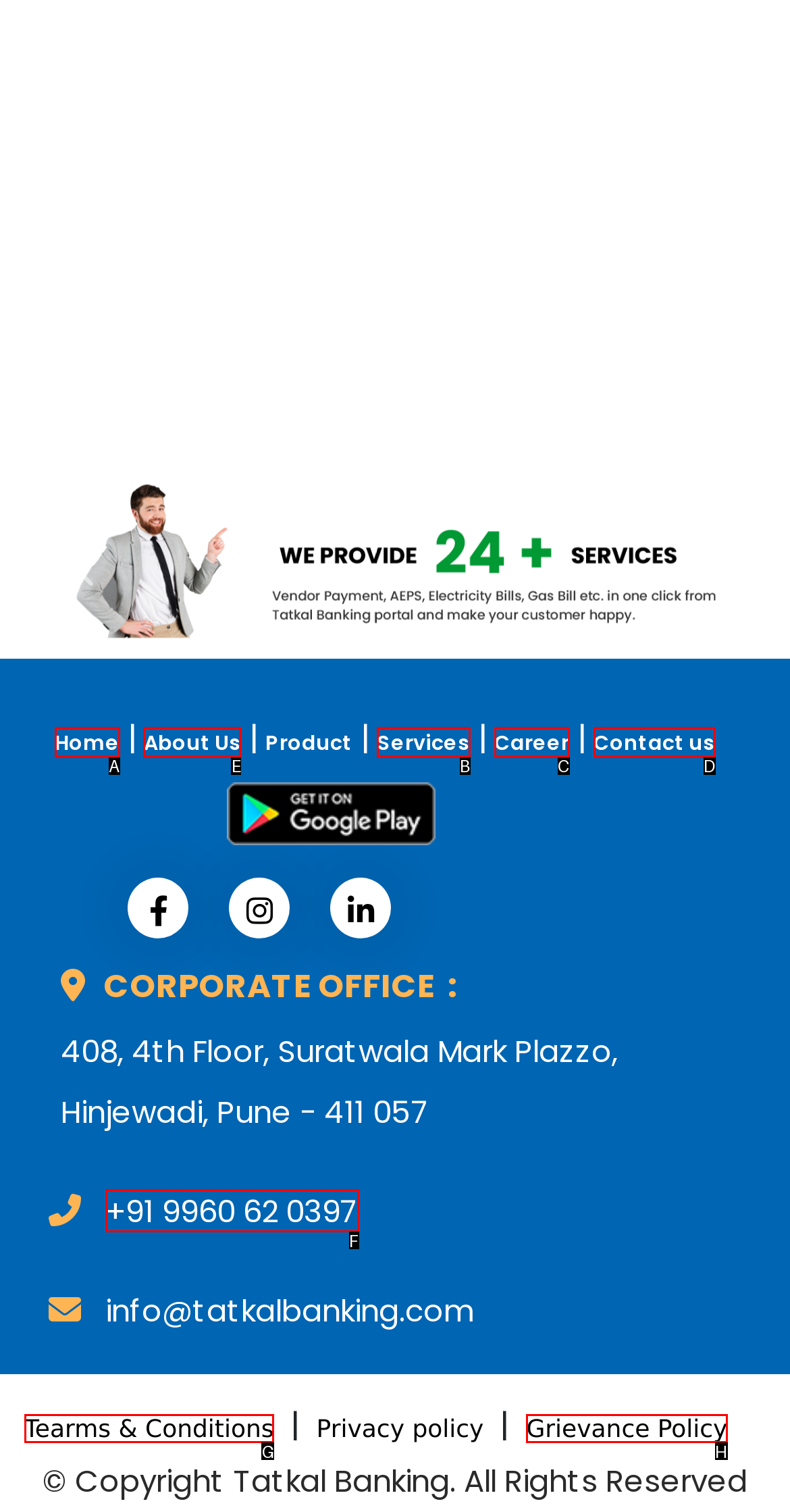Identify the HTML element to click to fulfill this task: View the About Us page
Answer with the letter from the given choices.

E